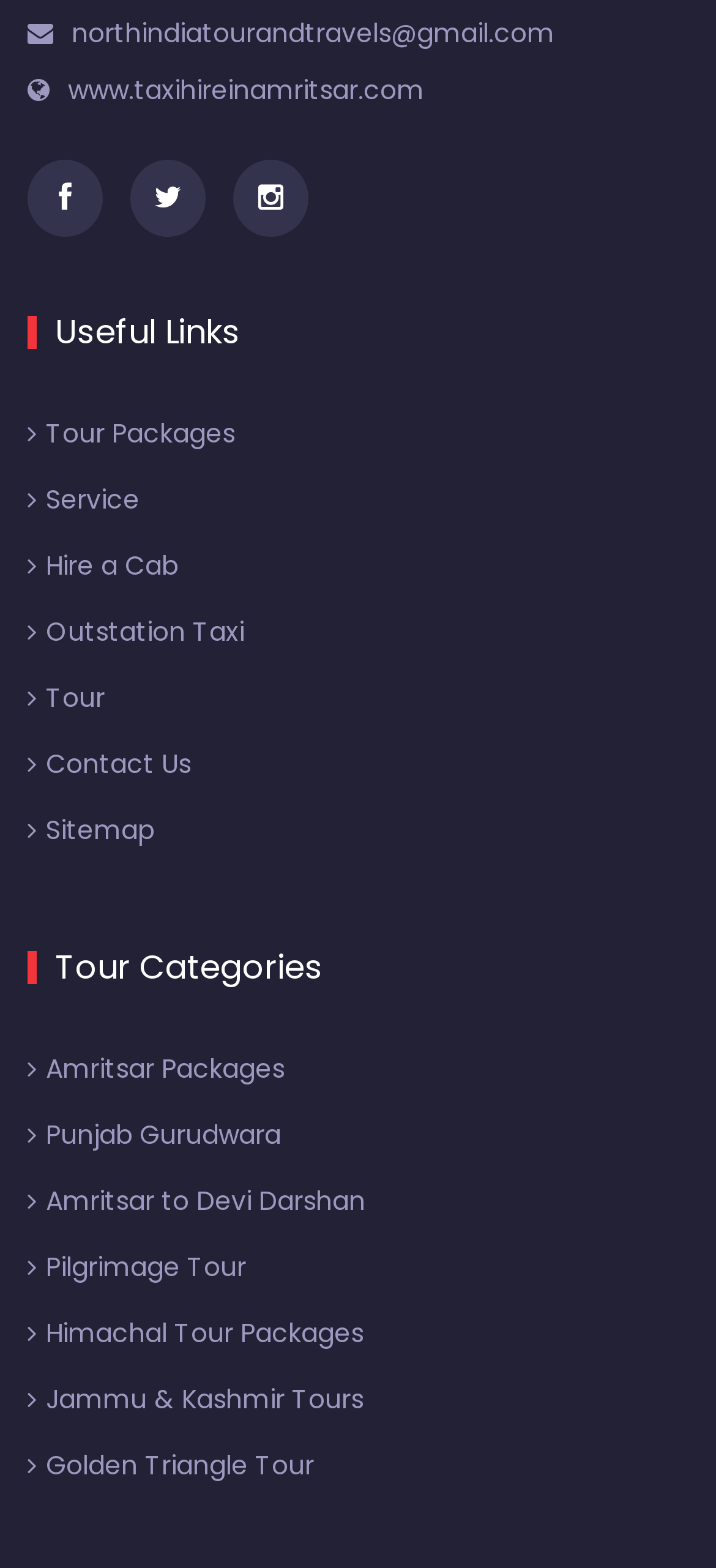Provide the bounding box coordinates for the area that should be clicked to complete the instruction: "Contact Us".

[0.038, 0.475, 0.267, 0.499]